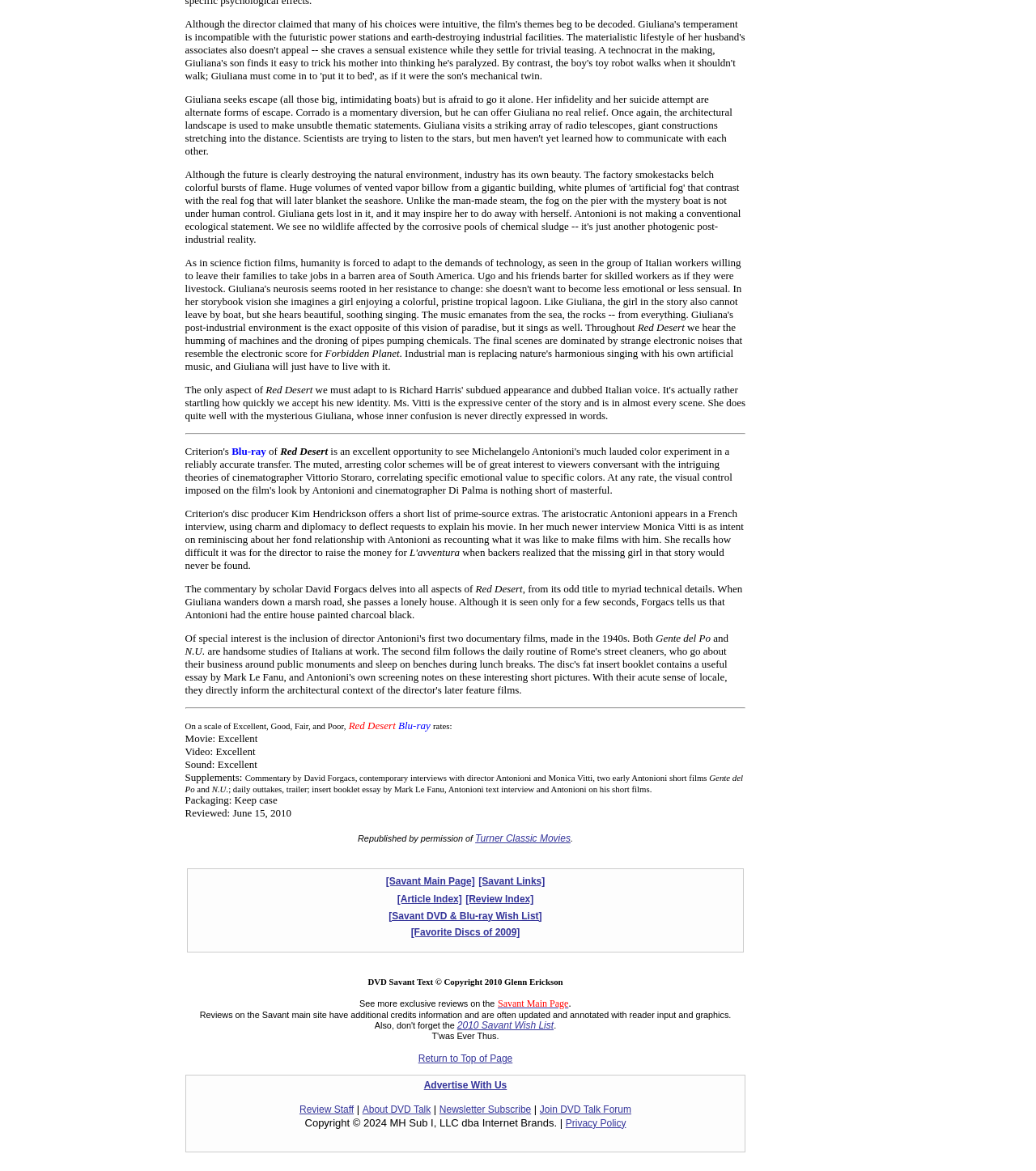Identify the bounding box coordinates of the area that should be clicked in order to complete the given instruction: "Click the link to Savant Main Page". The bounding box coordinates should be four float numbers between 0 and 1, i.e., [left, top, right, bottom].

[0.372, 0.748, 0.458, 0.757]